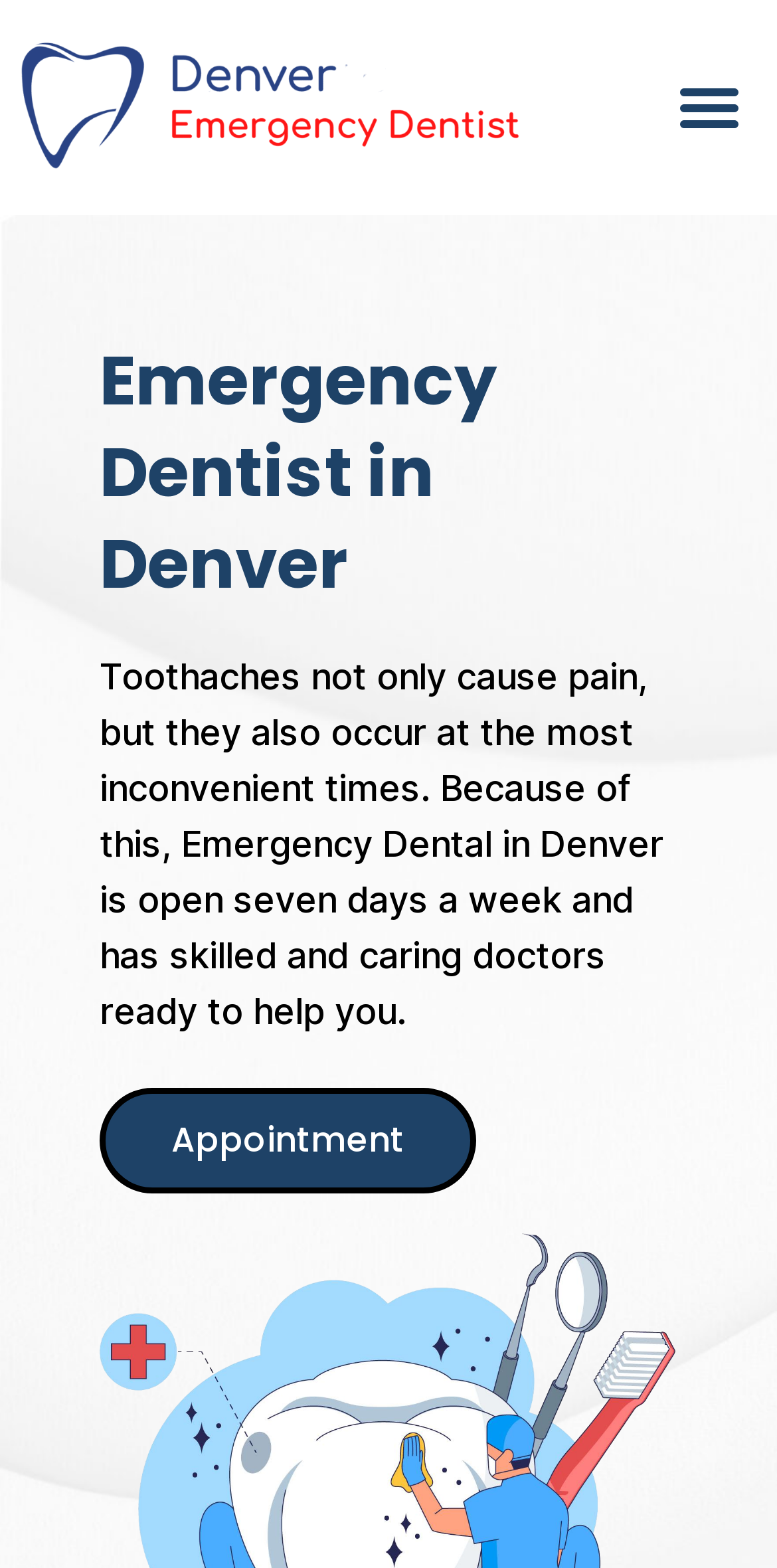Extract the main headline from the webpage and generate its text.

Emergency Dentist in Denver